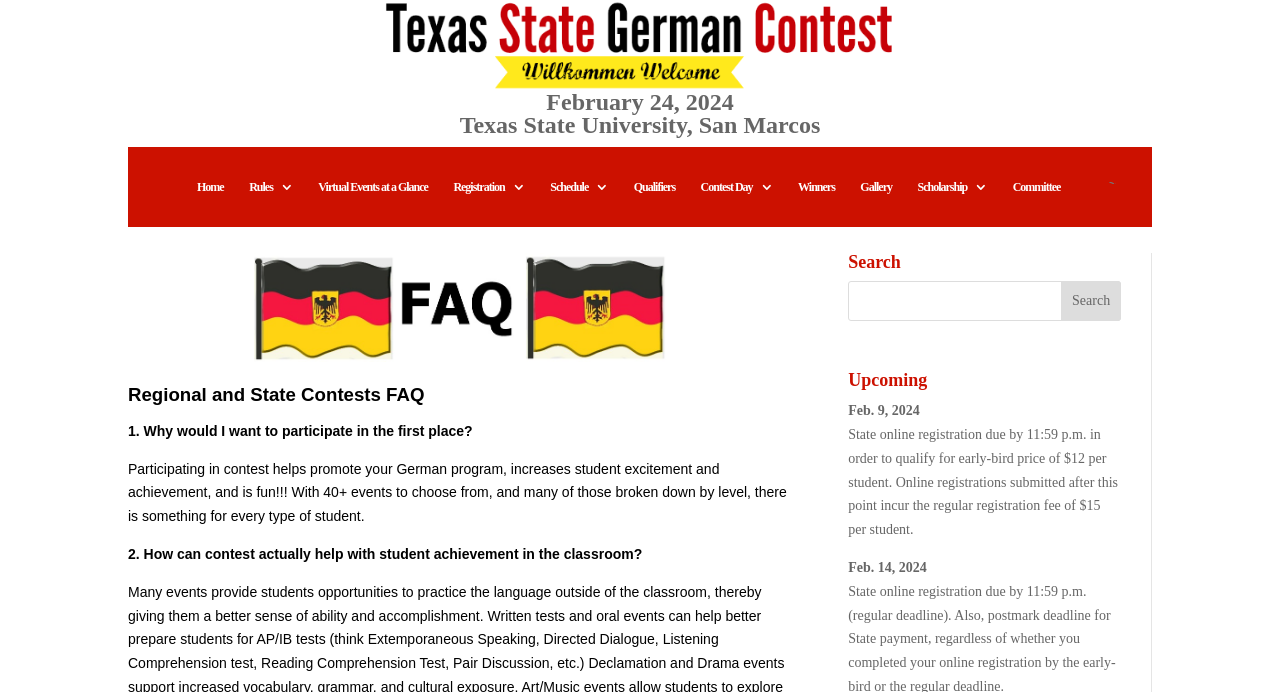Find the bounding box coordinates of the clickable area required to complete the following action: "Click the 'Search' button".

[0.829, 0.433, 0.876, 0.491]